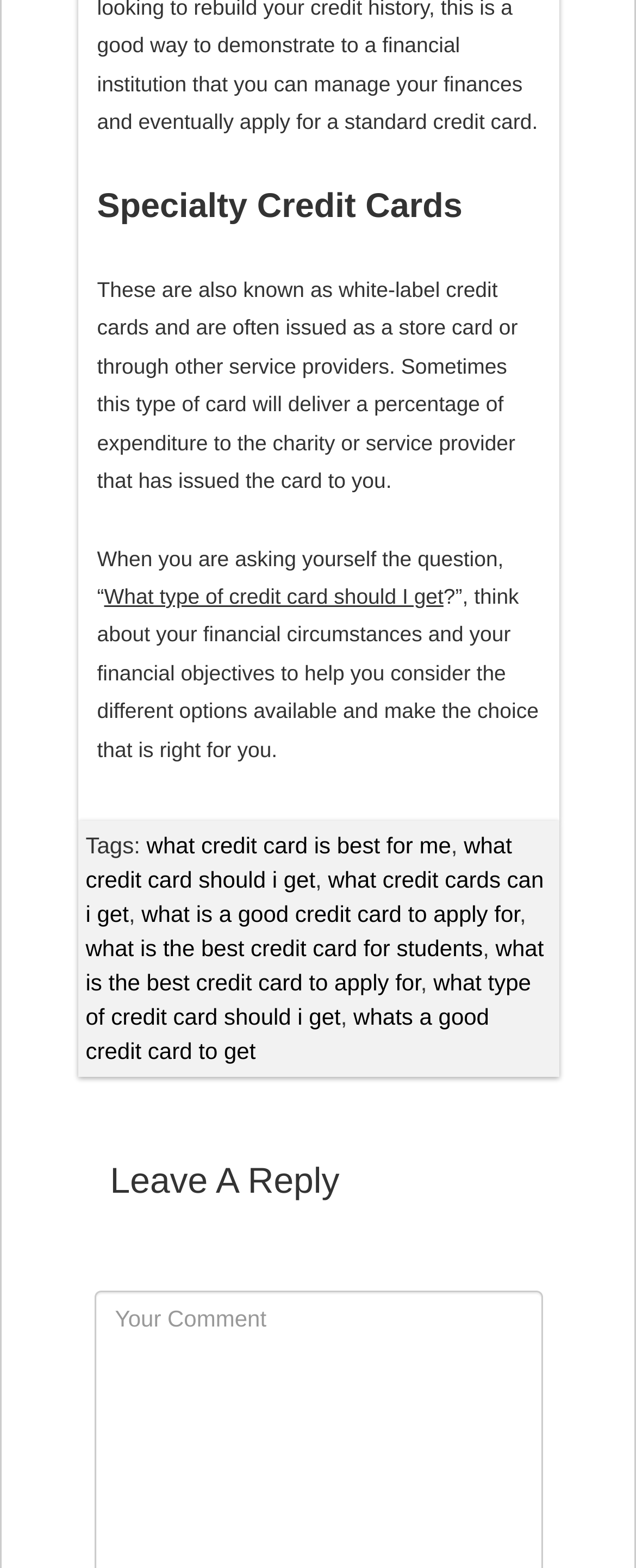Please identify the bounding box coordinates of the element on the webpage that should be clicked to follow this instruction: "Visit Twitter page". The bounding box coordinates should be given as four float numbers between 0 and 1, formatted as [left, top, right, bottom].

None